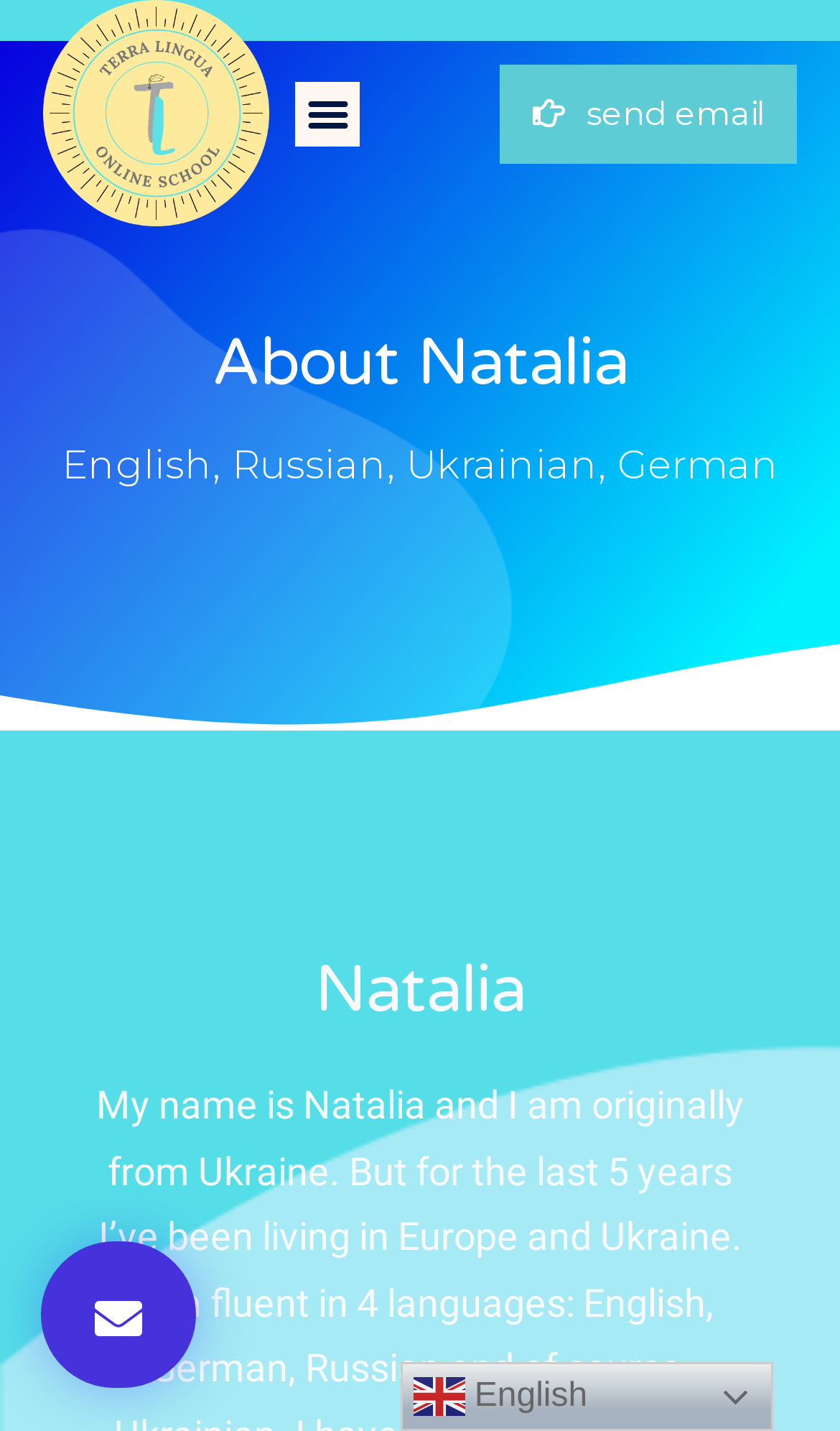Respond to the following question with a brief word or phrase:
What is the current language of the webpage?

English